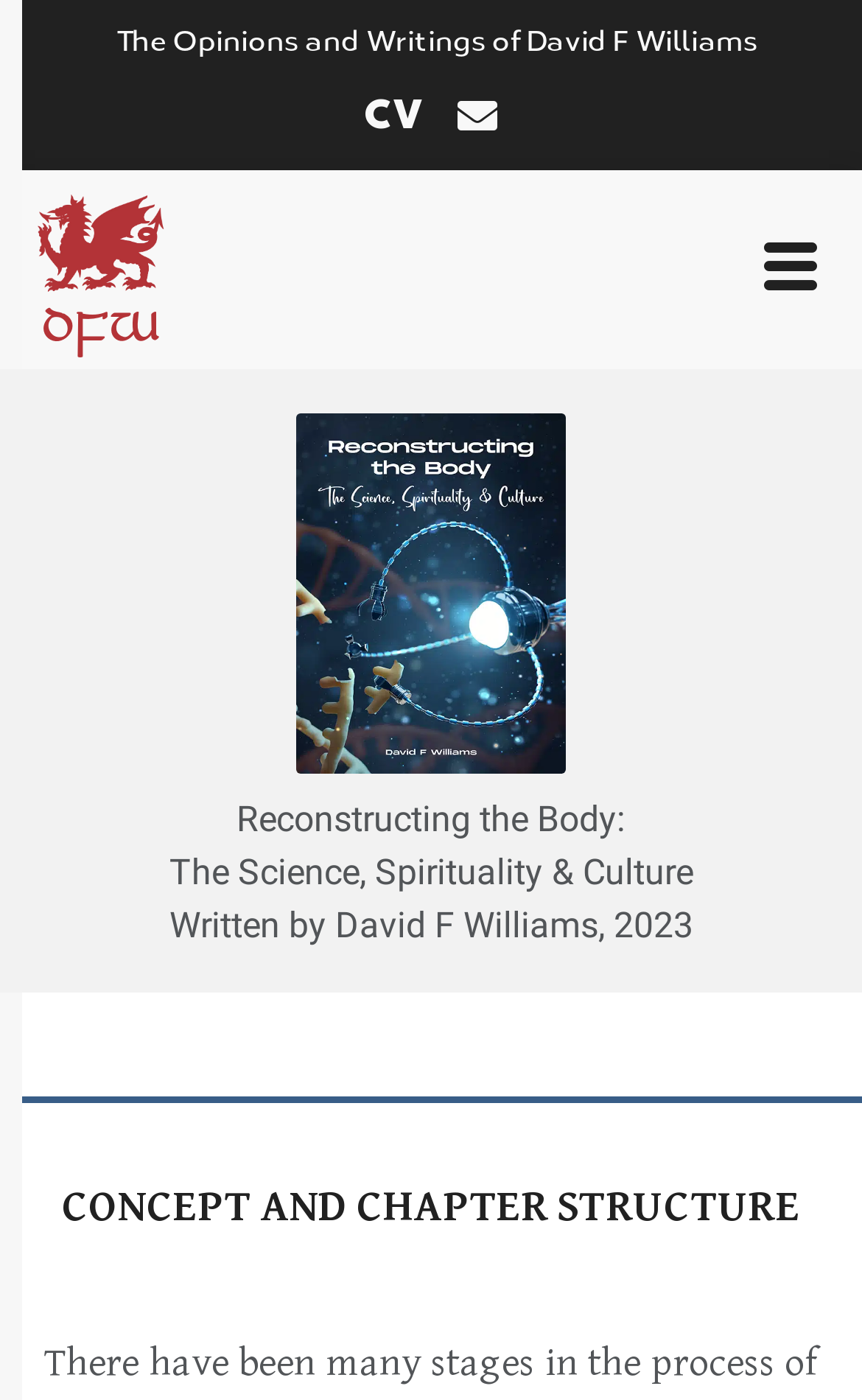What is the purpose of the hamburger icon?
Can you provide an in-depth and detailed response to the question?

The hamburger icon is typically used to represent a menu, and it is located at the top right corner of the page, suggesting that it is used to access a menu or navigation options.